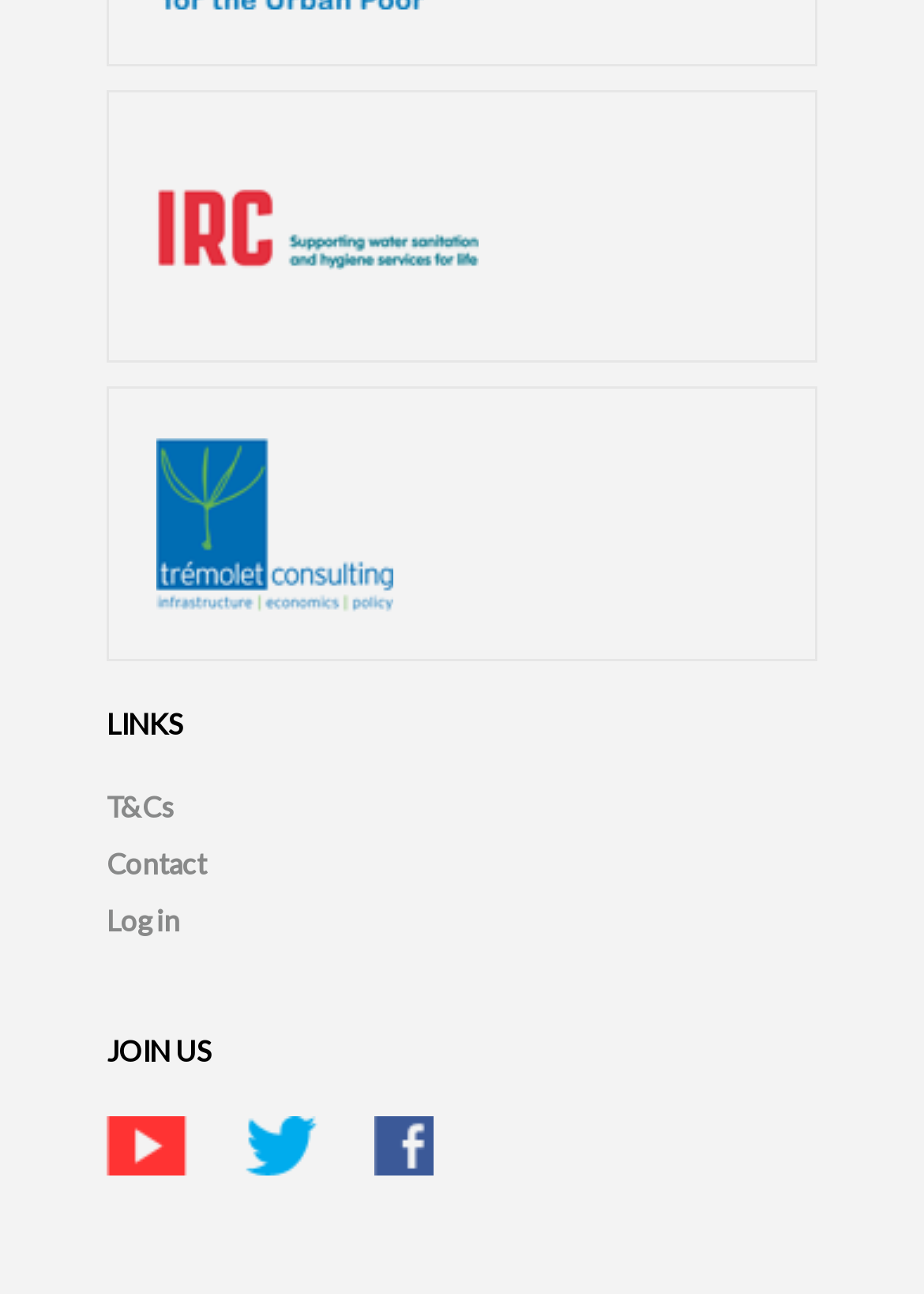What is the first link on the webpage? Refer to the image and provide a one-word or short phrase answer.

IRC